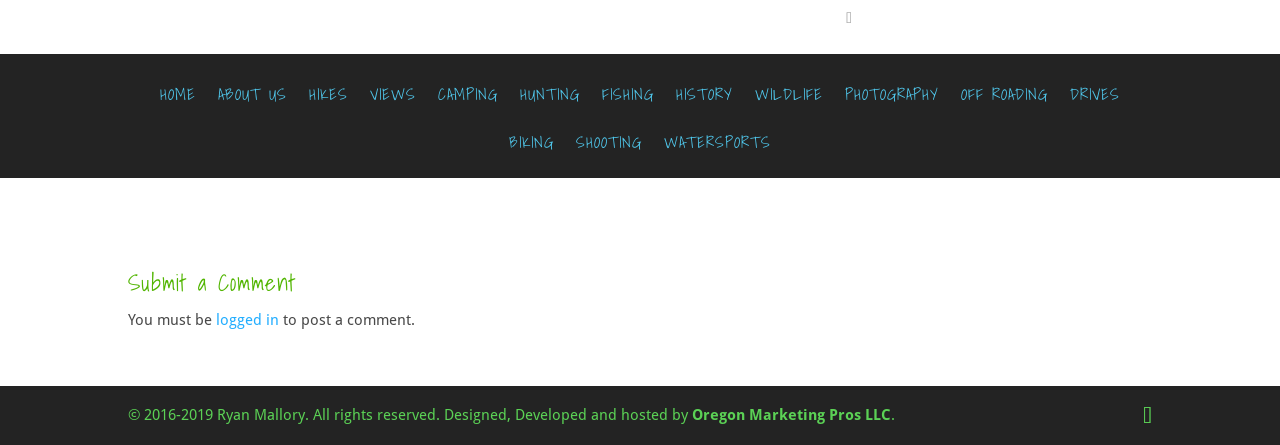What is the copyright year range of the website?
By examining the image, provide a one-word or phrase answer.

2016-2019